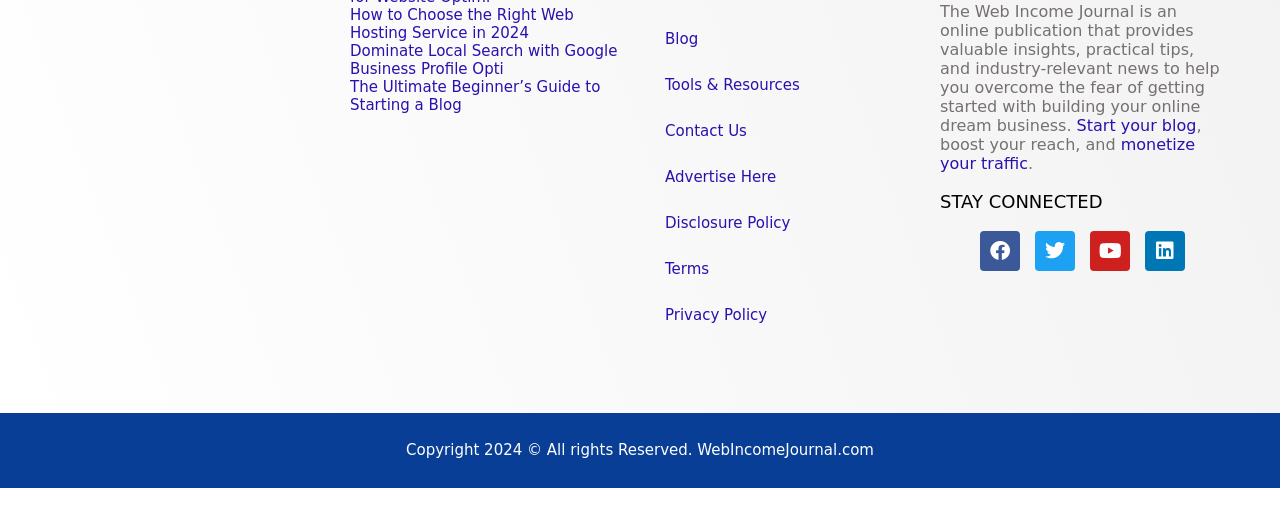What are the main sections of the website?
Examine the image and give a concise answer in one word or a short phrase.

Blog, Tools & Resources, etc.